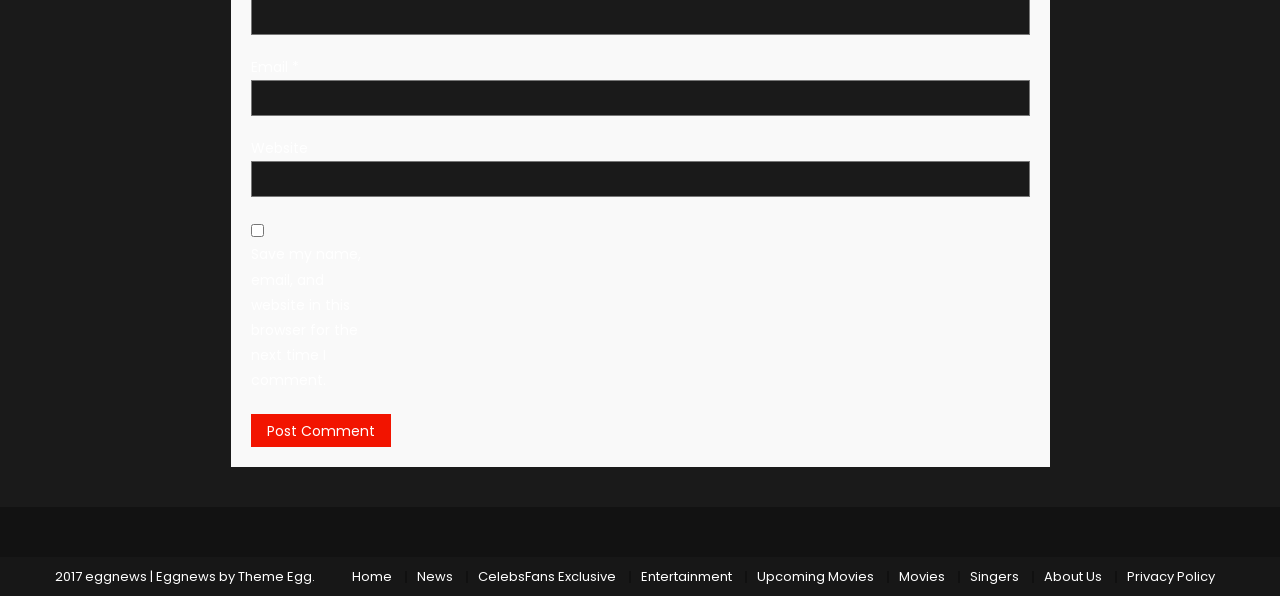What is the purpose of the checkbox?
Offer a detailed and exhaustive answer to the question.

The checkbox is located below the 'Email' and 'Website' textboxes, and its label is 'Save my name, email, and website in this browser for the next time I comment.' This suggests that the purpose of the checkbox is to save the user's comment information for future use.